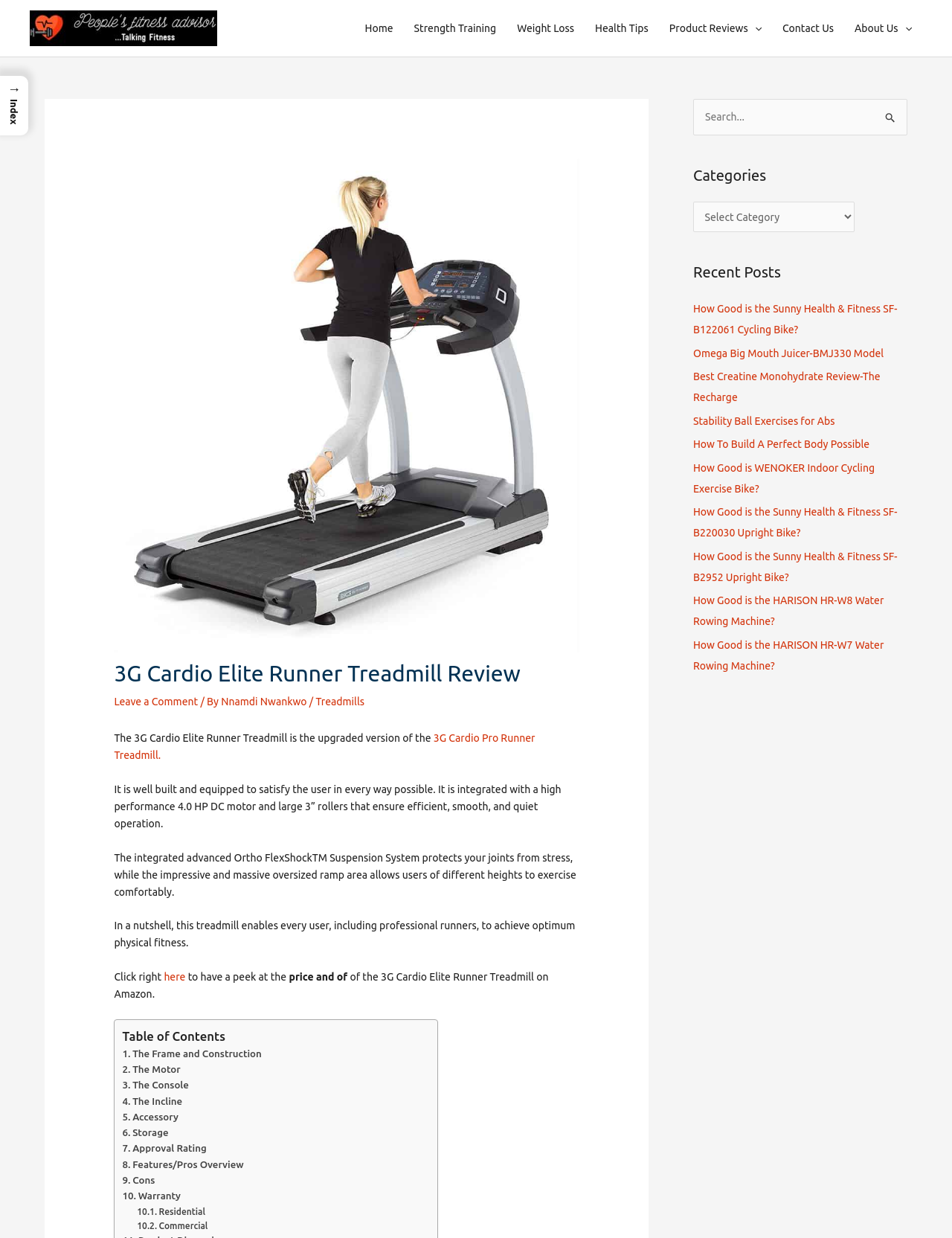Determine the bounding box coordinates for the clickable element required to fulfill the instruction: "Select a category from the dropdown". Provide the coordinates as four float numbers between 0 and 1, i.e., [left, top, right, bottom].

[0.728, 0.163, 0.898, 0.188]